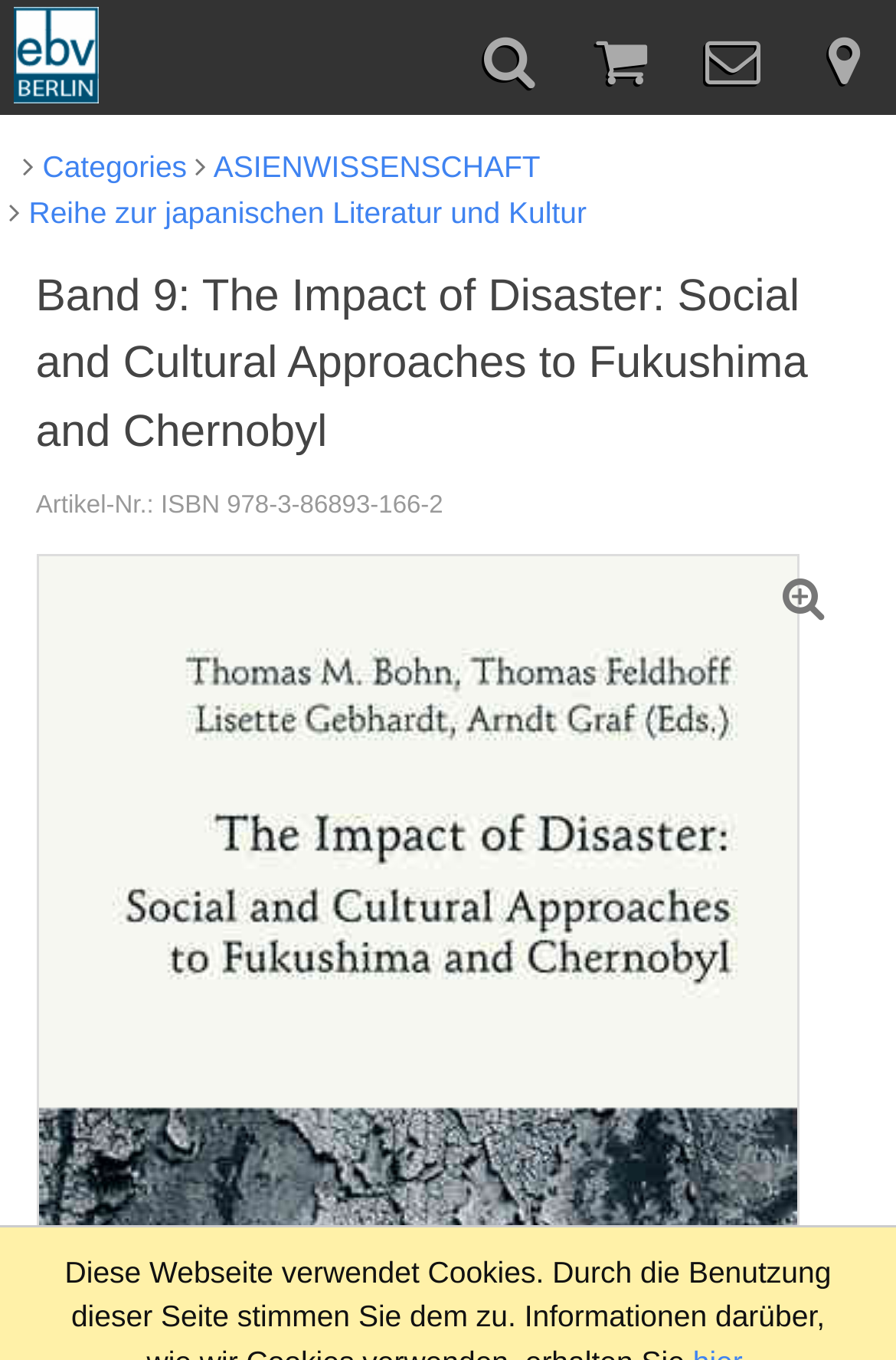What is the series of the book?
Examine the webpage screenshot and provide an in-depth answer to the question.

The series of the book can be found by looking at the top-middle section of the webpage, where the series is displayed, and the 'Reihe zur japanischen Literatur und Kultur' link is shown.